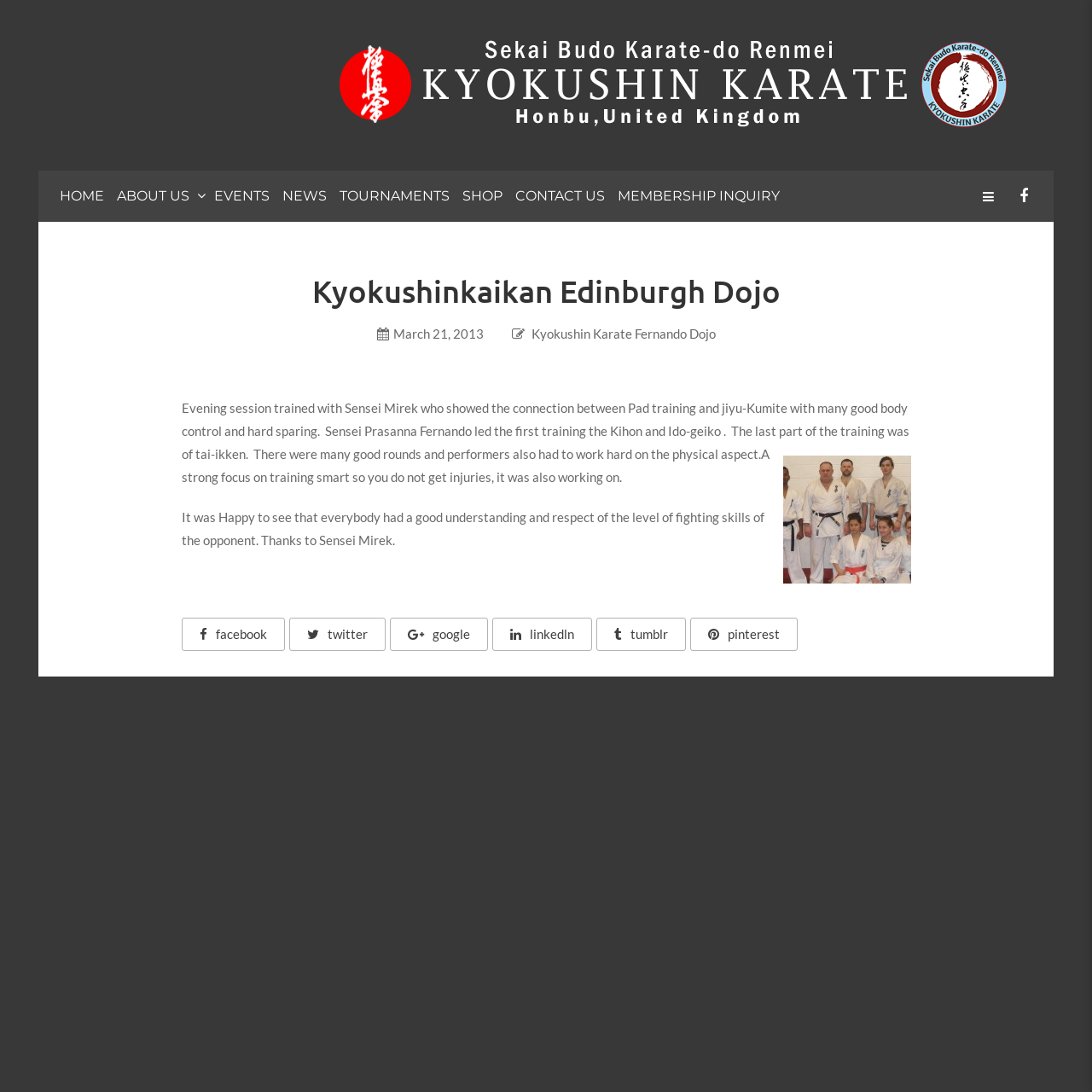Use a single word or phrase to answer the question: 
What is the name of the karate dojo mentioned?

Kyokushin Karate Fernando Dojo